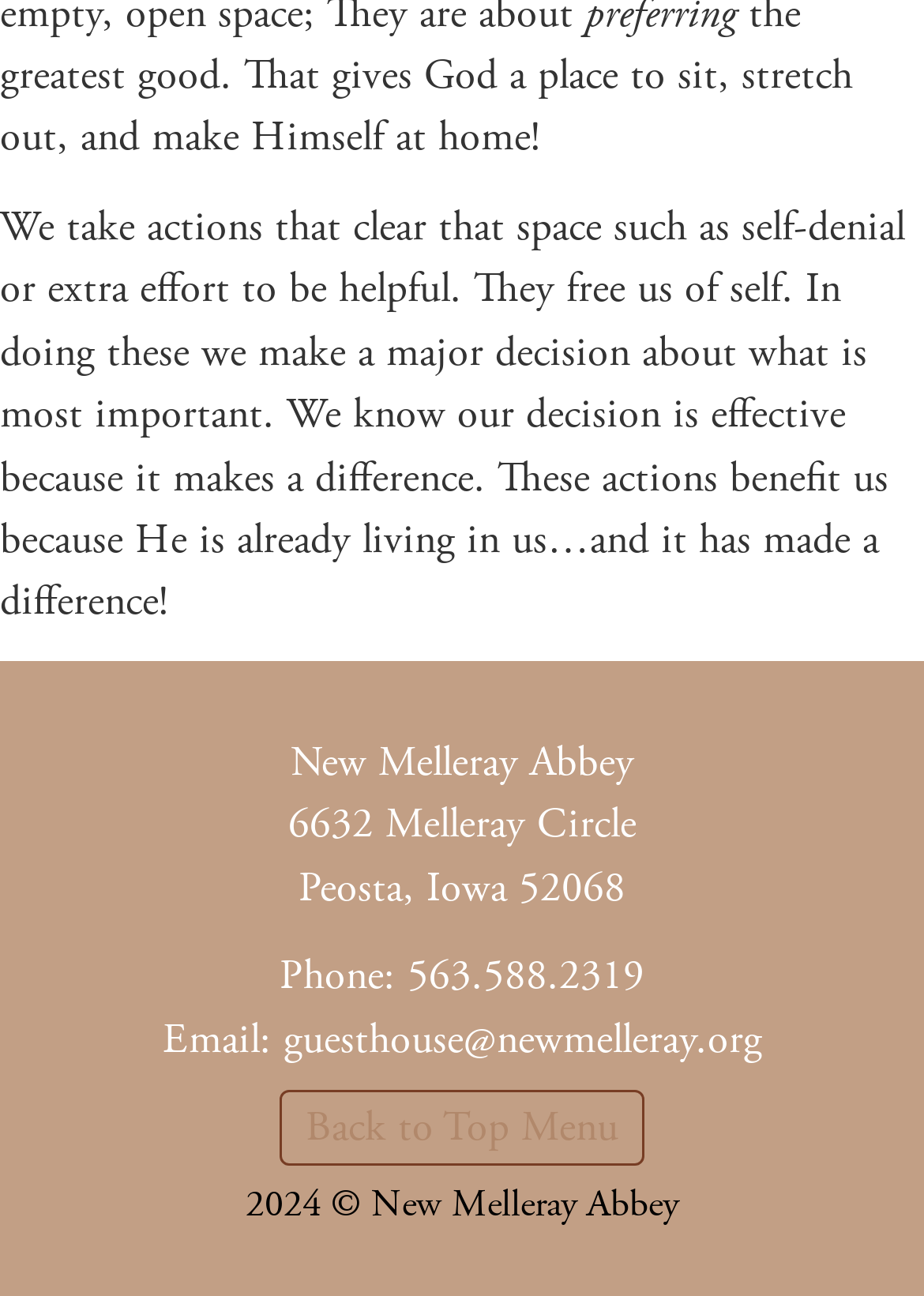What is the phone number of the abbey?
With the help of the image, please provide a detailed response to the question.

The phone number of the abbey can be found in the StaticText element with the text 'Phone: 563.588.2319' at coordinates [0.303, 0.734, 0.697, 0.774].